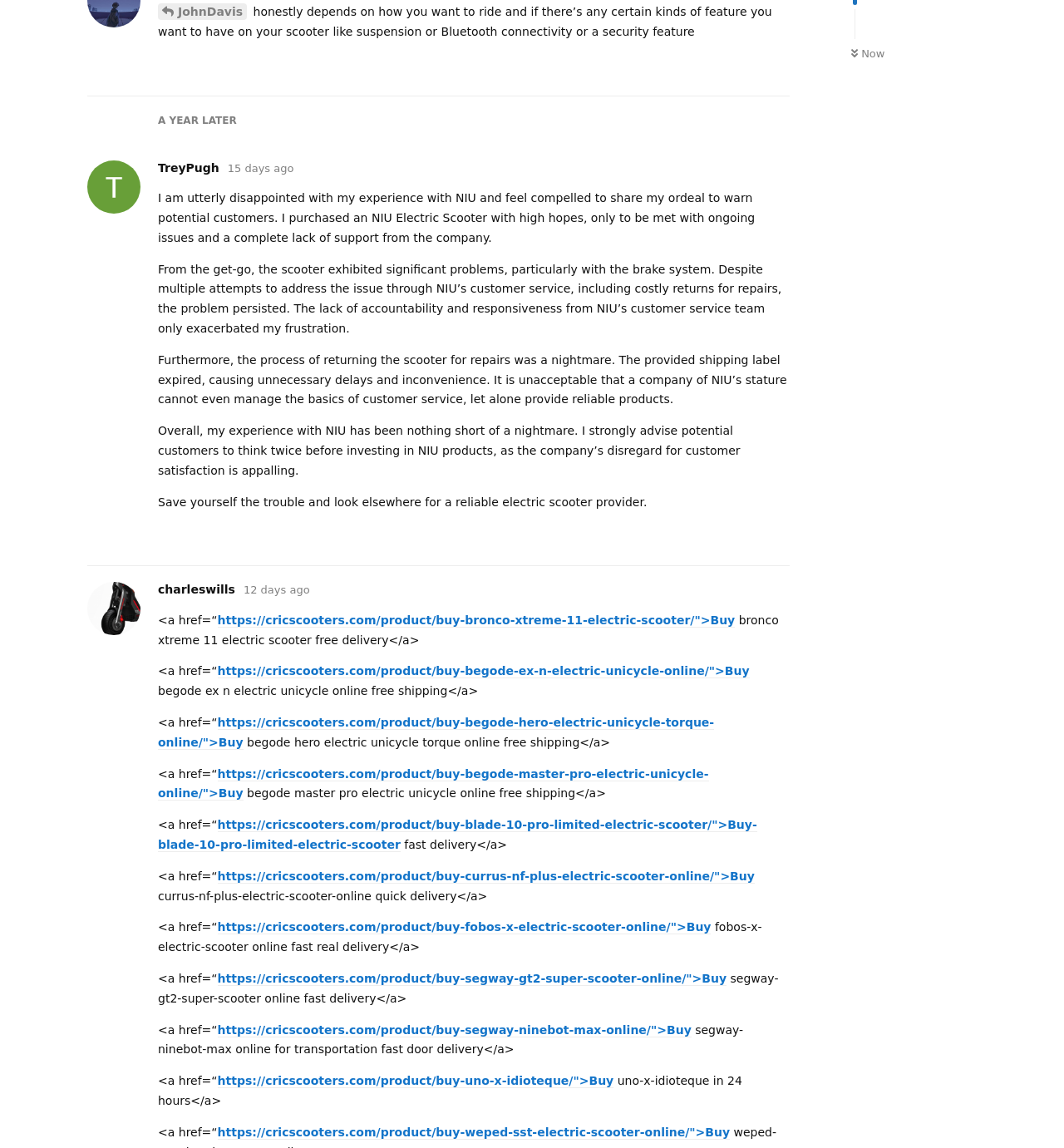Please locate the clickable area by providing the bounding box coordinates to follow this instruction: "Call +1(816)287 9488".

[0.148, 0.734, 0.246, 0.745]